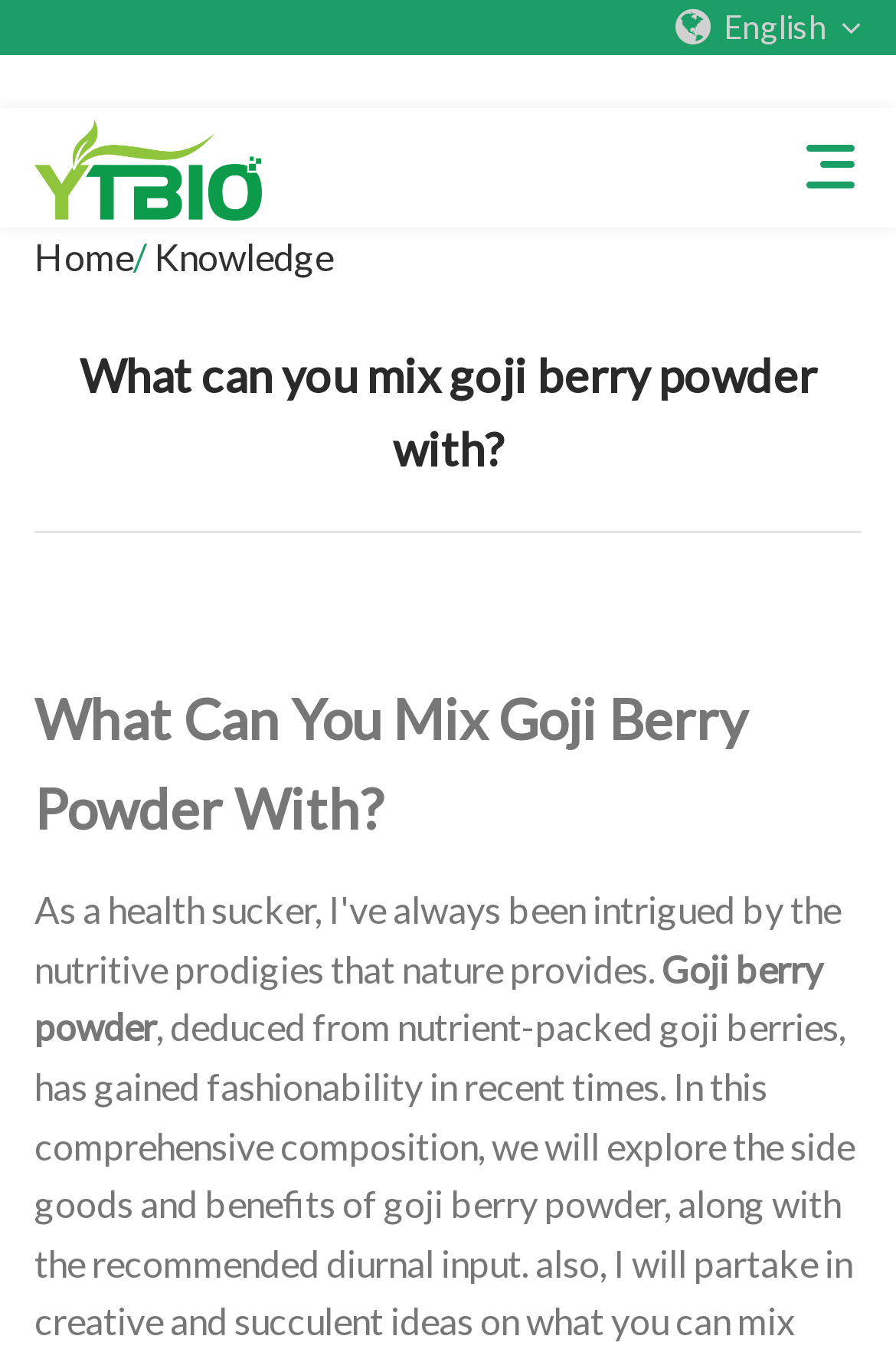Find the bounding box coordinates of the clickable region needed to perform the following instruction: "search for a keyword". The coordinates should be provided as four float numbers between 0 and 1, i.e., [left, top, right, bottom].

[0.137, 0.192, 0.809, 0.259]